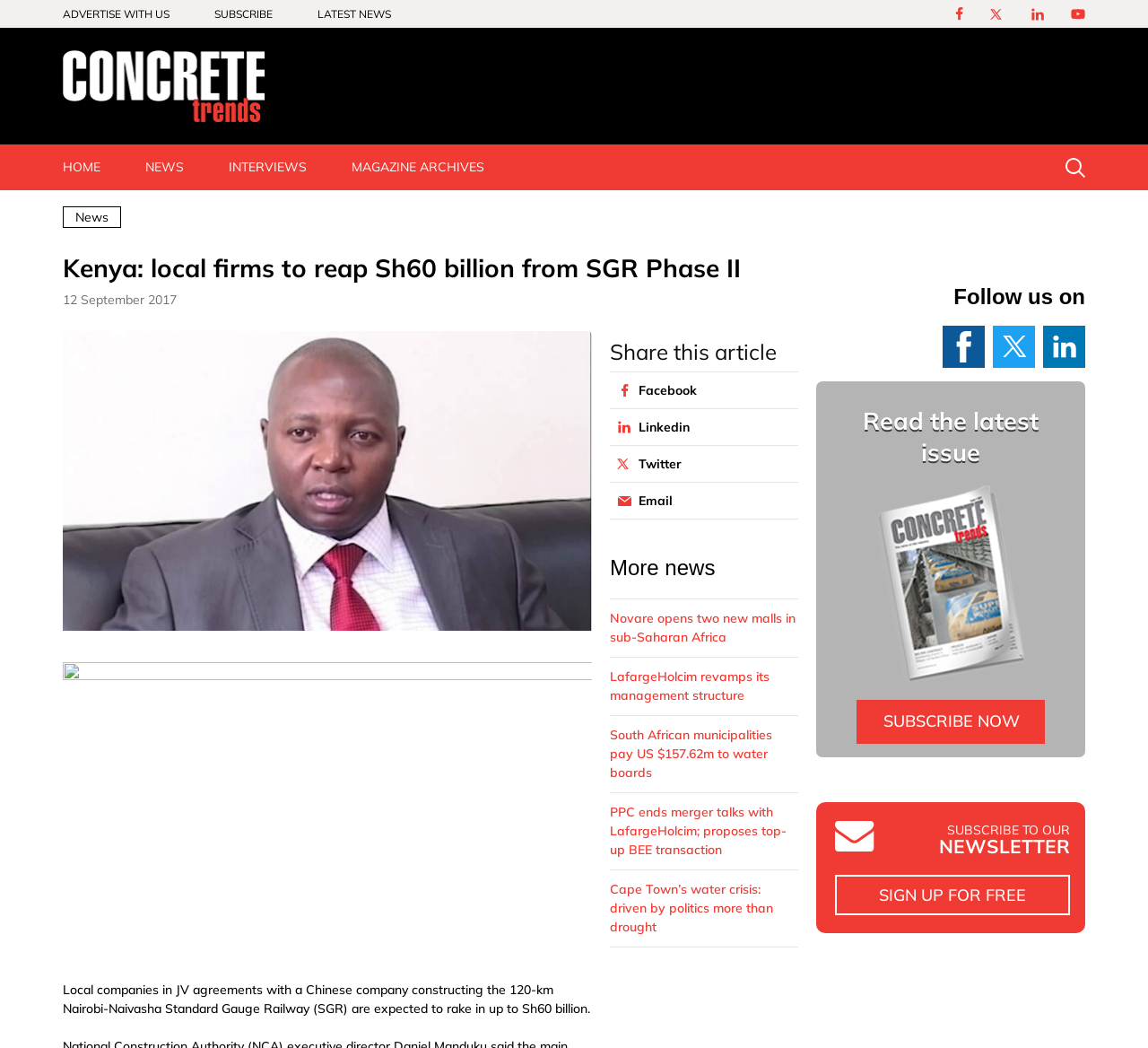Given the description of the UI element: "alt="Logo"", predict the bounding box coordinates in the form of [left, top, right, bottom], with each value being a float between 0 and 1.

[0.055, 0.048, 0.23, 0.117]